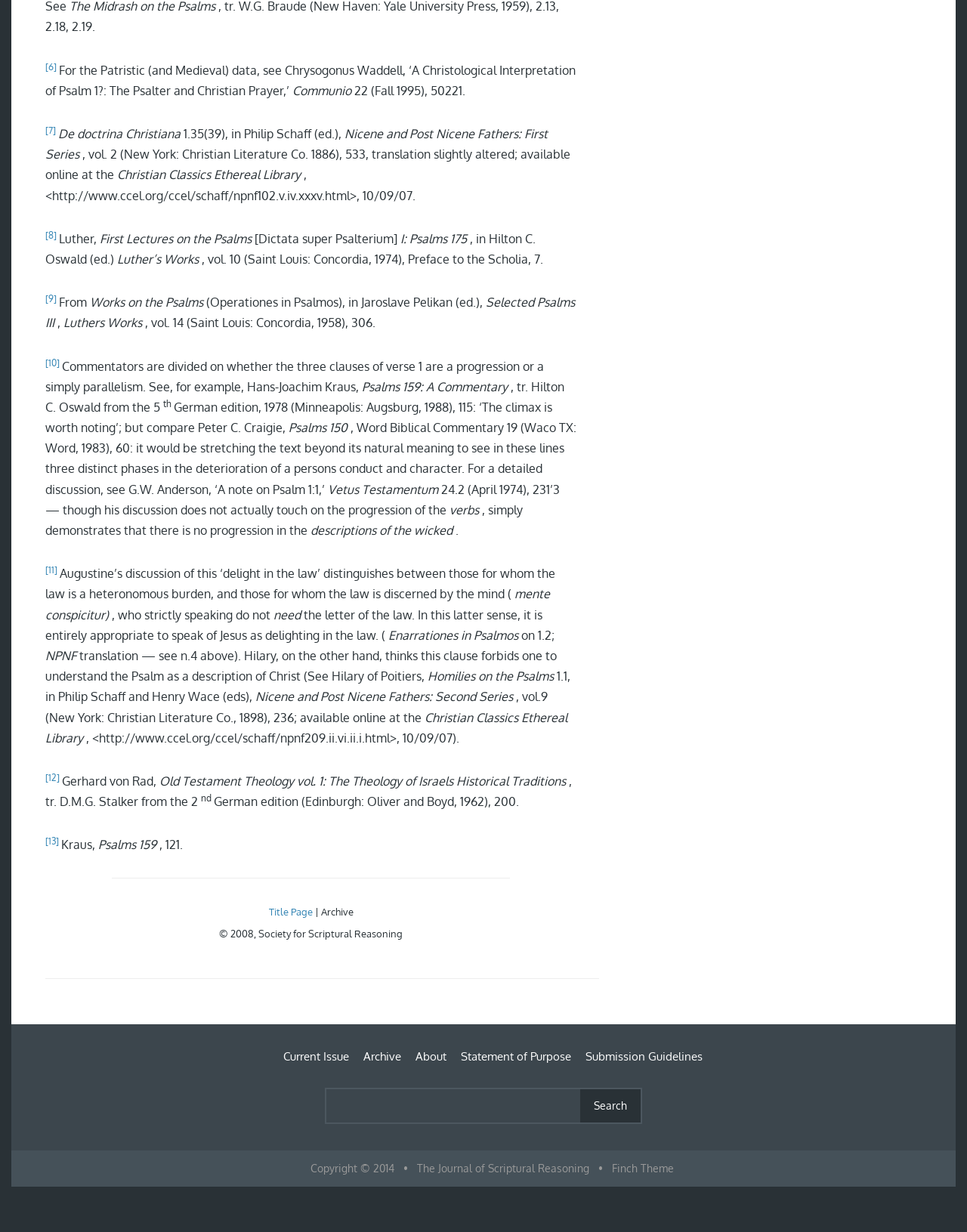Refer to the element description [13] and identify the corresponding bounding box in the screenshot. Format the coordinates as (top-left x, top-left y, bottom-right x, bottom-right y) with values in the range of 0 to 1.

[0.047, 0.68, 0.063, 0.692]